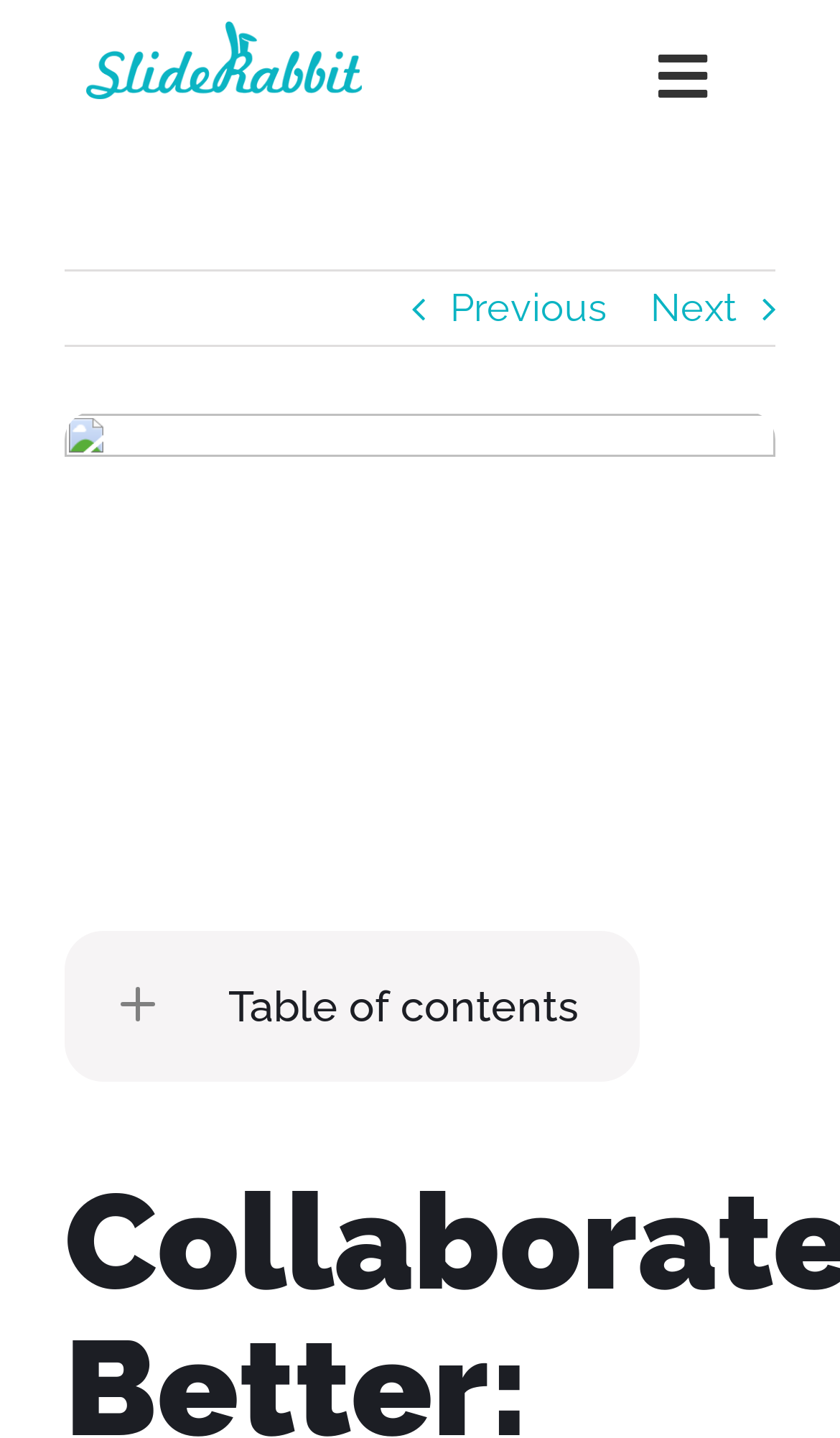What is the purpose of the 'Get In Touch' element?
Please provide a detailed answer to the question.

The 'Get In Touch' element is likely a link or button that provides contact information or a way to get in touch with the website owners or authors. This is inferred from the text content of the element, which suggests that it is related to contacting someone.